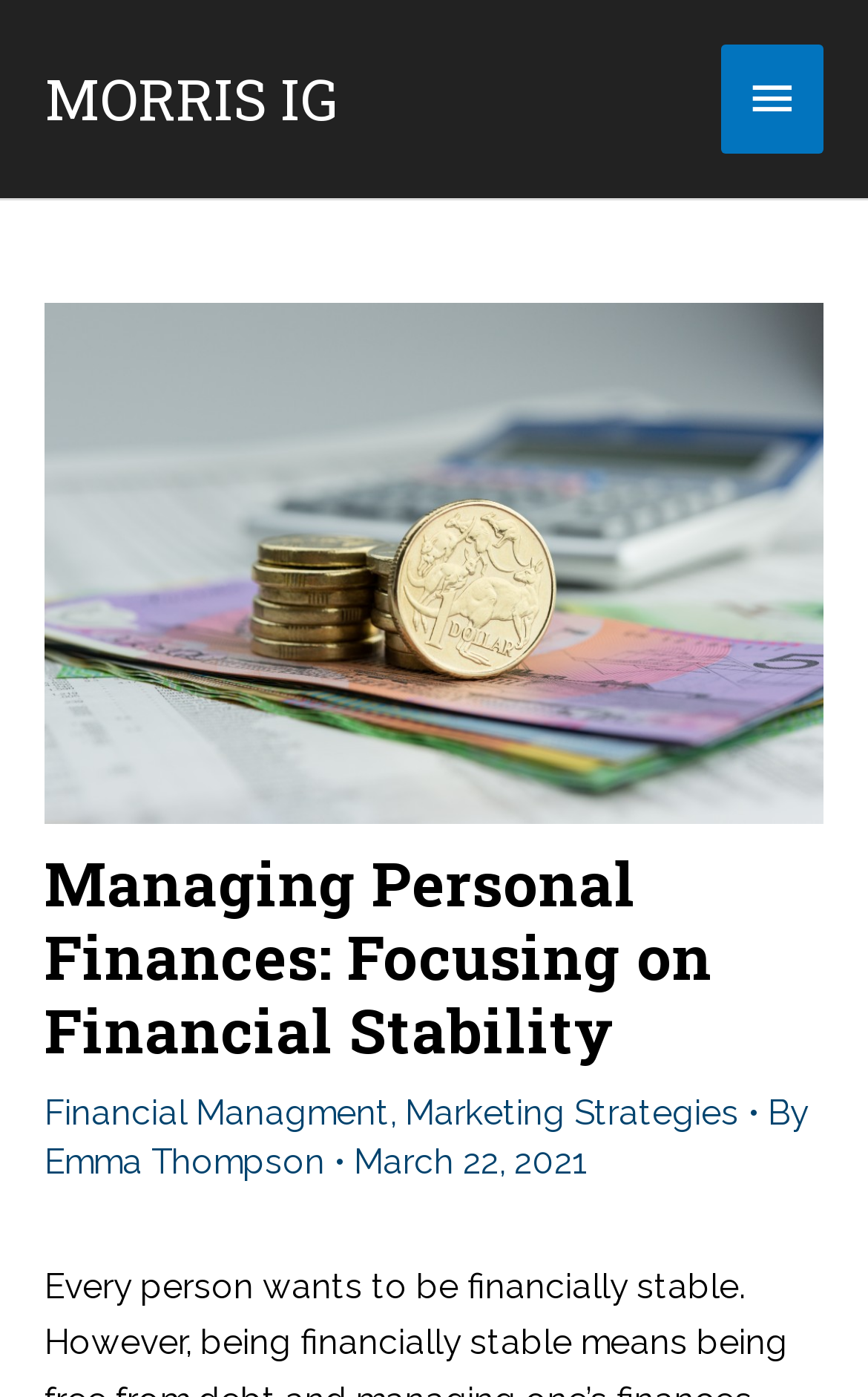What is the image on the webpage?
Based on the image content, provide your answer in one word or a short phrase.

Money and calculator